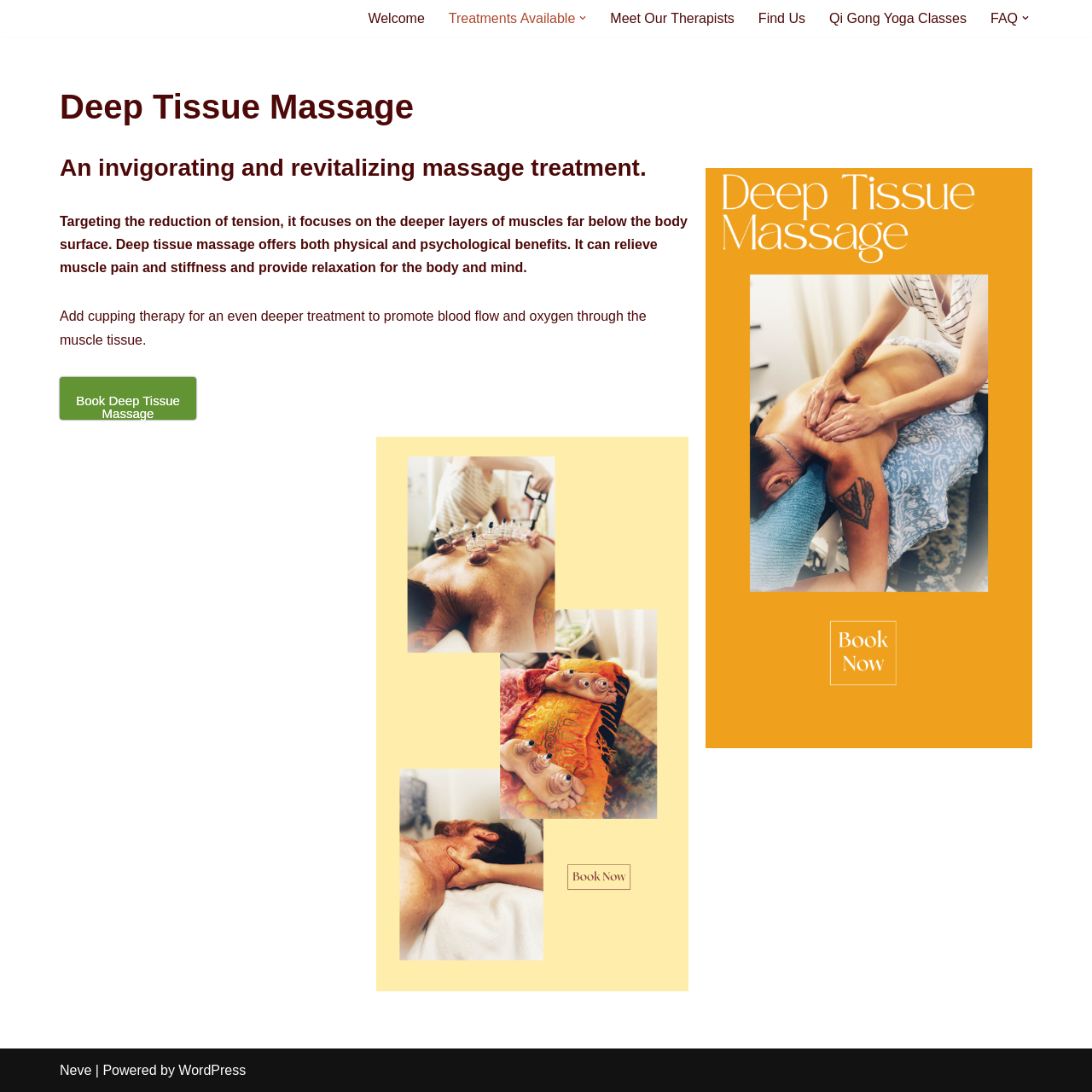What is the primary heading on this webpage?

Deep Tissue Massage